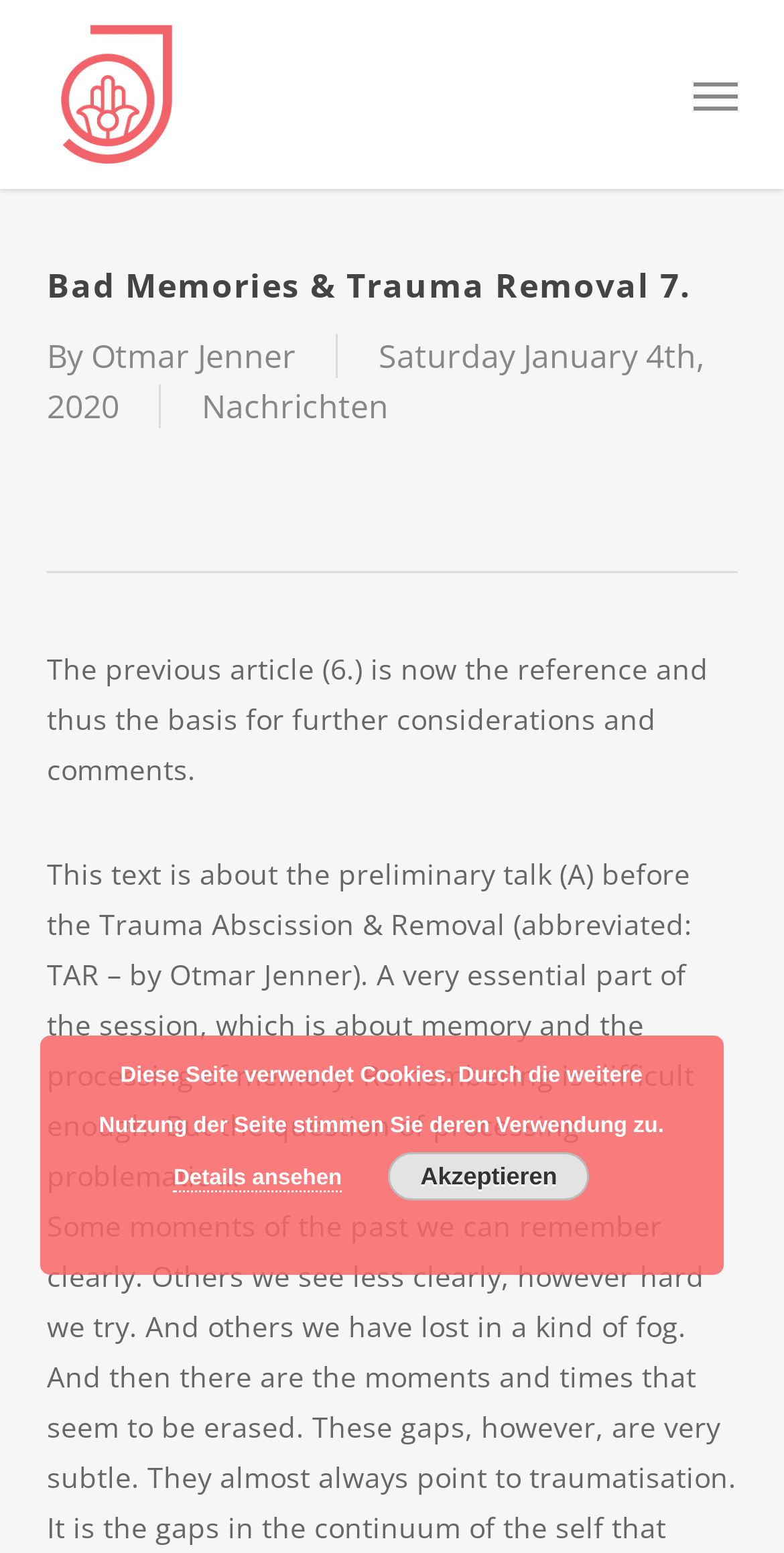Identify and provide the text content of the webpage's primary headline.

Bad Memories & Trauma Removal 7.